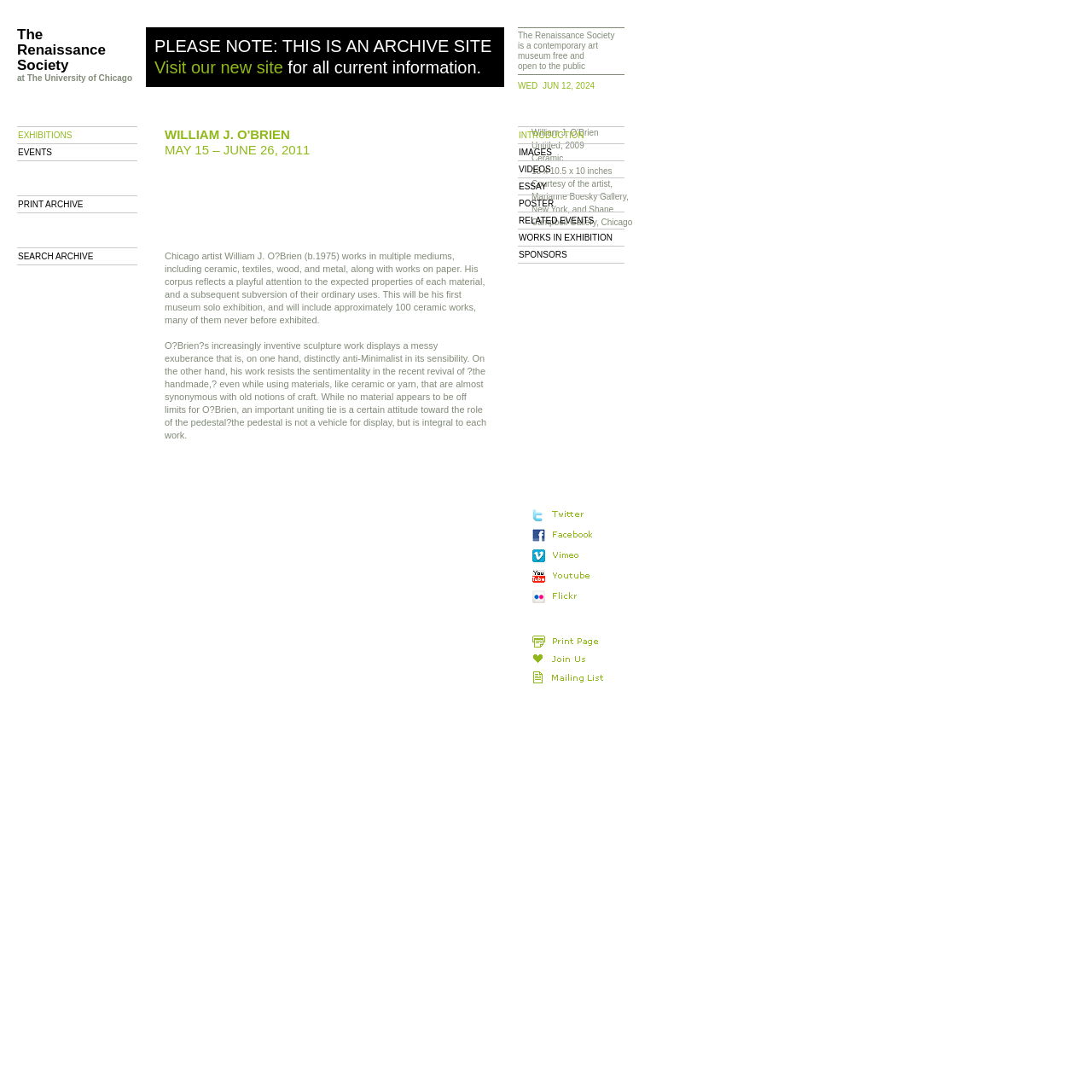Find the bounding box coordinates of the clickable element required to execute the following instruction: "Explore exhibitions". Provide the coordinates as four float numbers between 0 and 1, i.e., [left, top, right, bottom].

[0.016, 0.116, 0.126, 0.132]